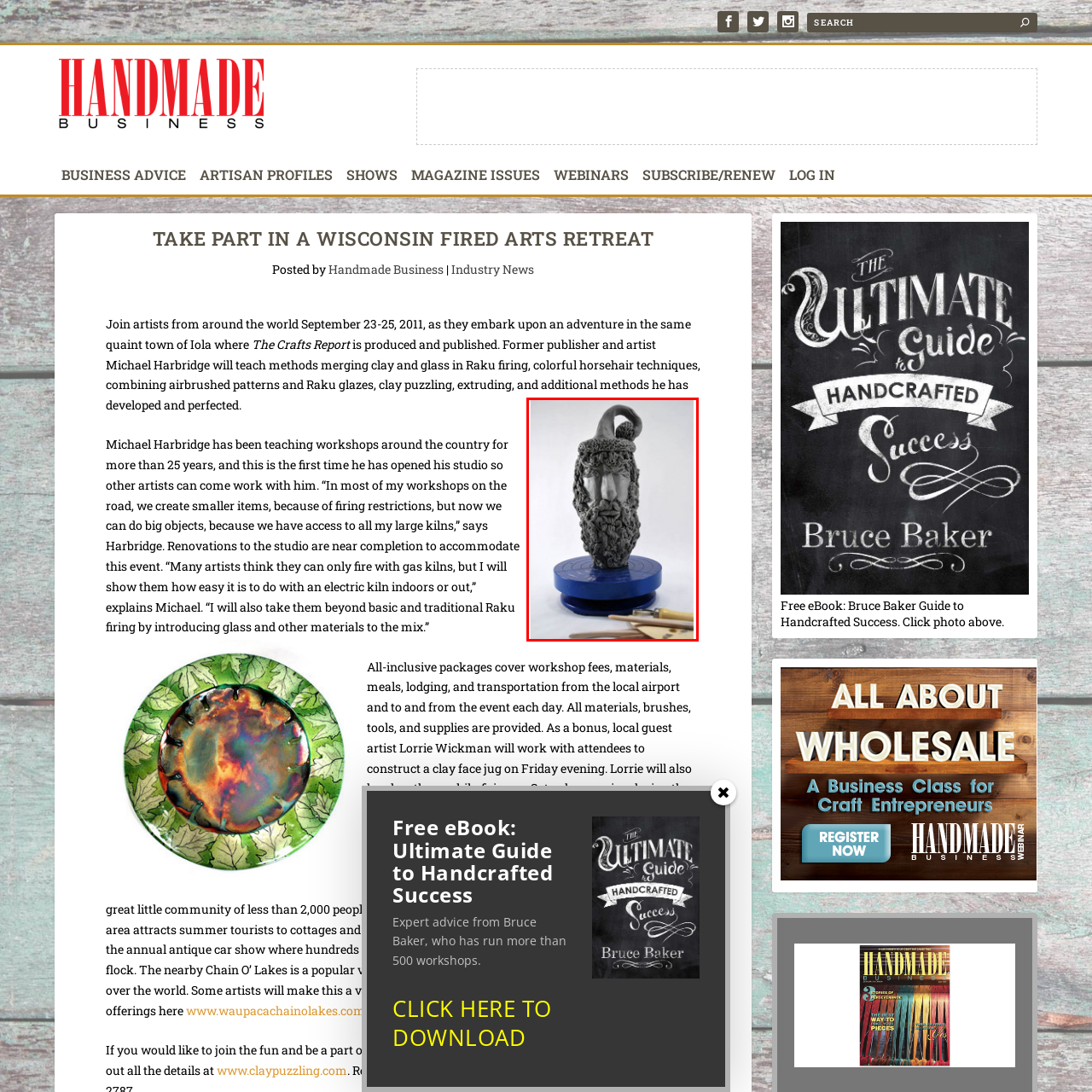Check the content in the red bounding box and reply to the question using a single word or phrase:
What is the color of the pottery wheel?

Blue